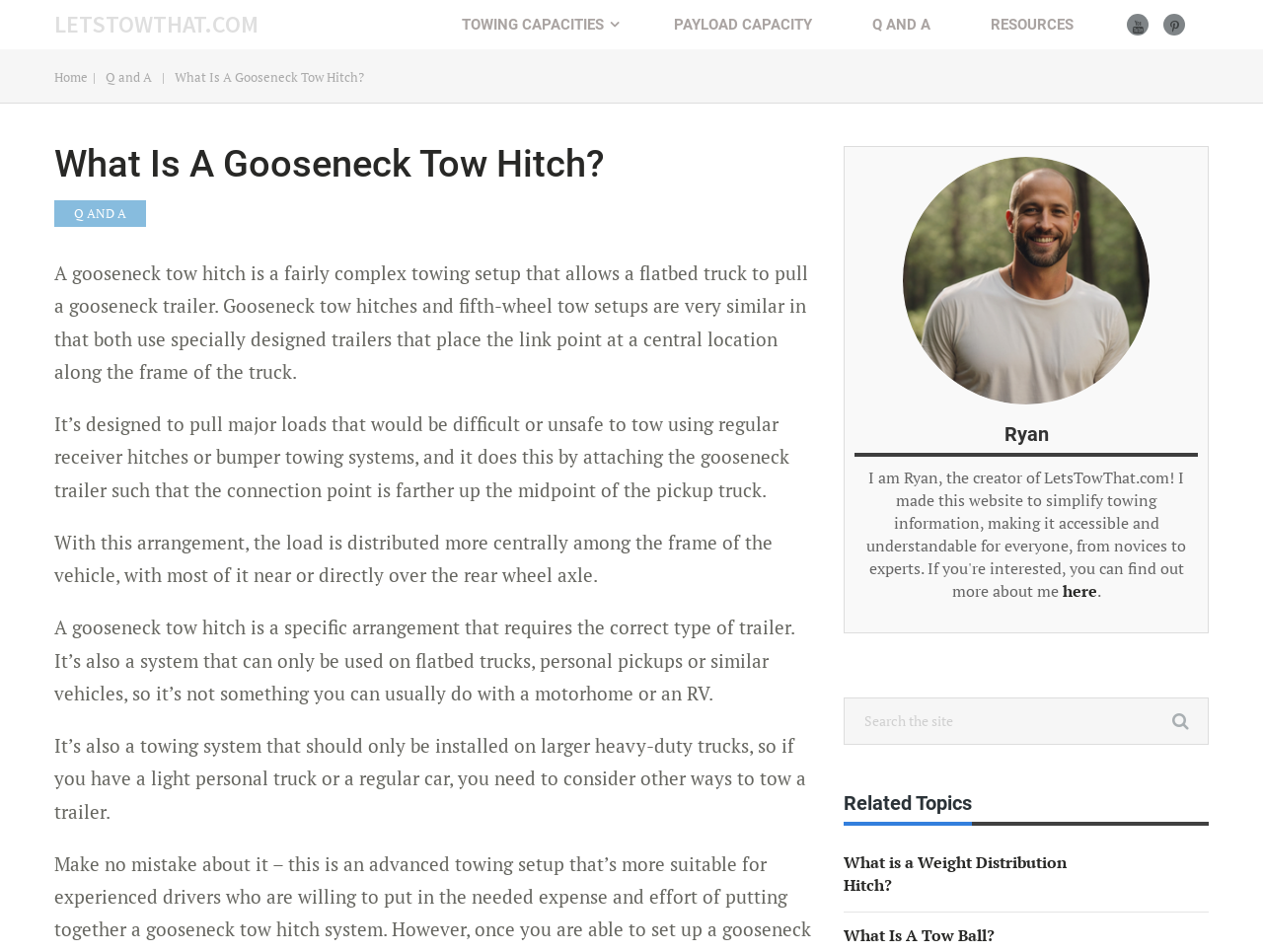Pinpoint the bounding box coordinates of the clickable element to carry out the following instruction: "Click on the 'What is a Weight Distribution Hitch?' link."

[0.668, 0.894, 0.863, 0.942]